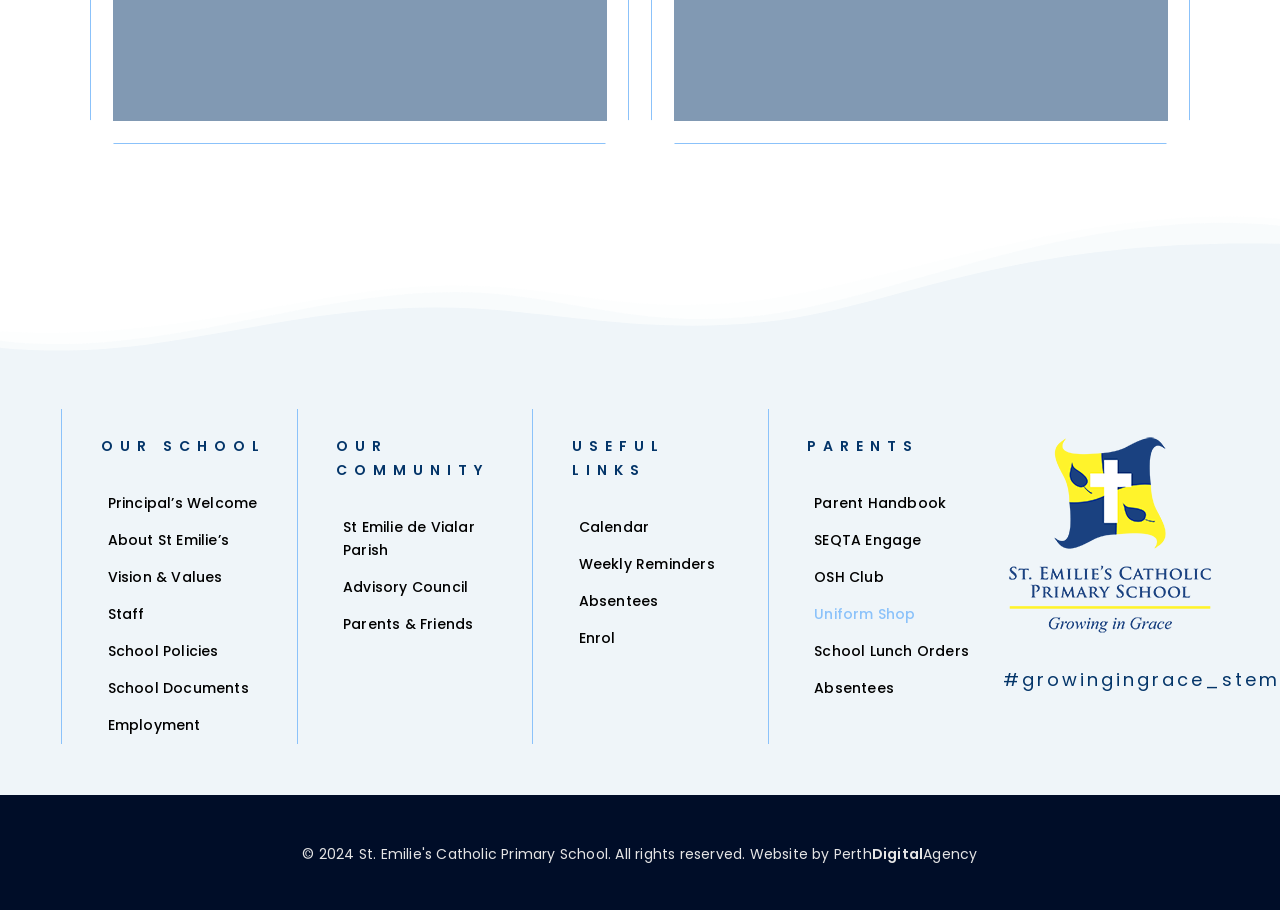How many sections are on this webpage?
Please answer the question with as much detail and depth as you can.

I identified the different sections on the webpage, which are 'OUR SCHOOL', 'OUR COMMUNITY', 'USEFUL LINKS', 'PARENTS', and the section with the hashtag '#growingingrace_stemilies'.